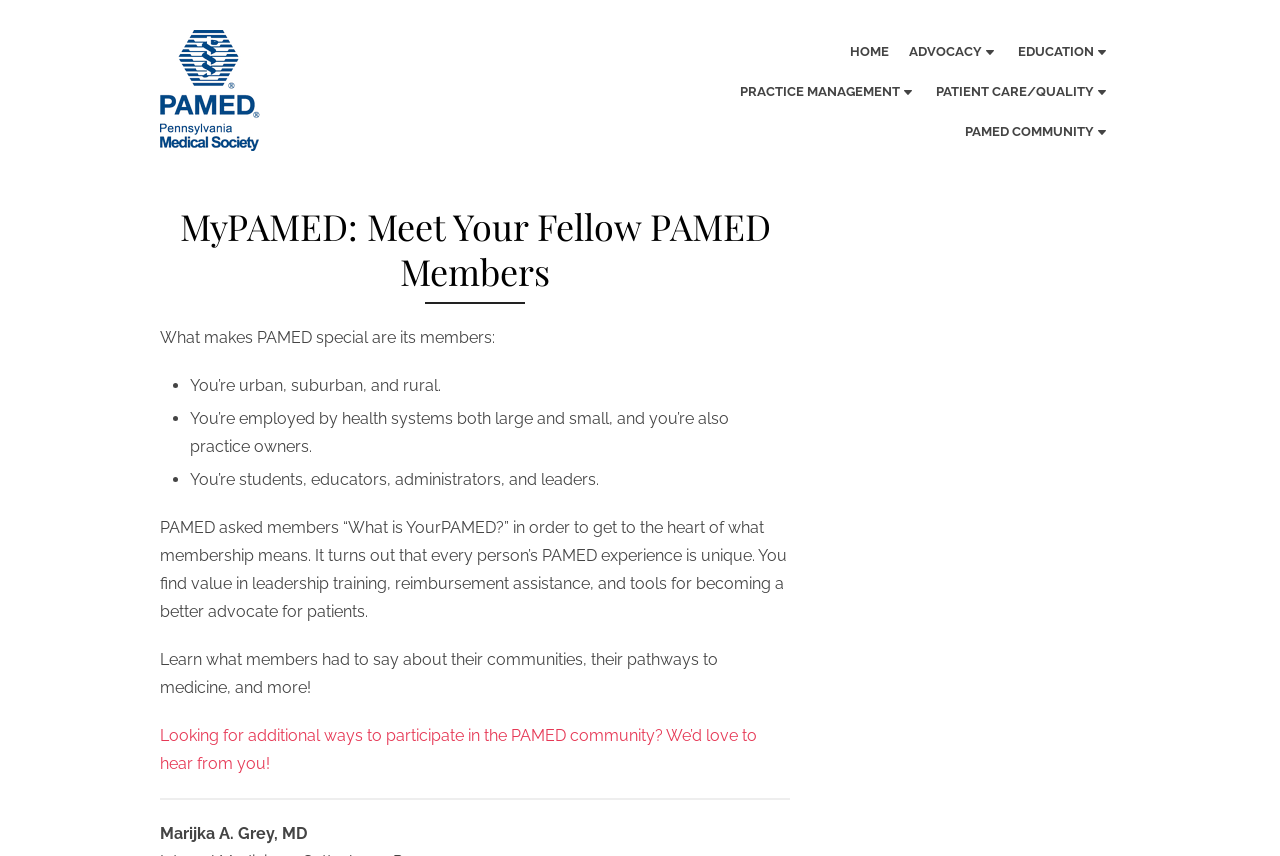Could you provide the bounding box coordinates for the portion of the screen to click to complete this instruction: "Click on the 'Pennsylvania Medical Society' link"?

[0.125, 0.159, 0.203, 0.181]